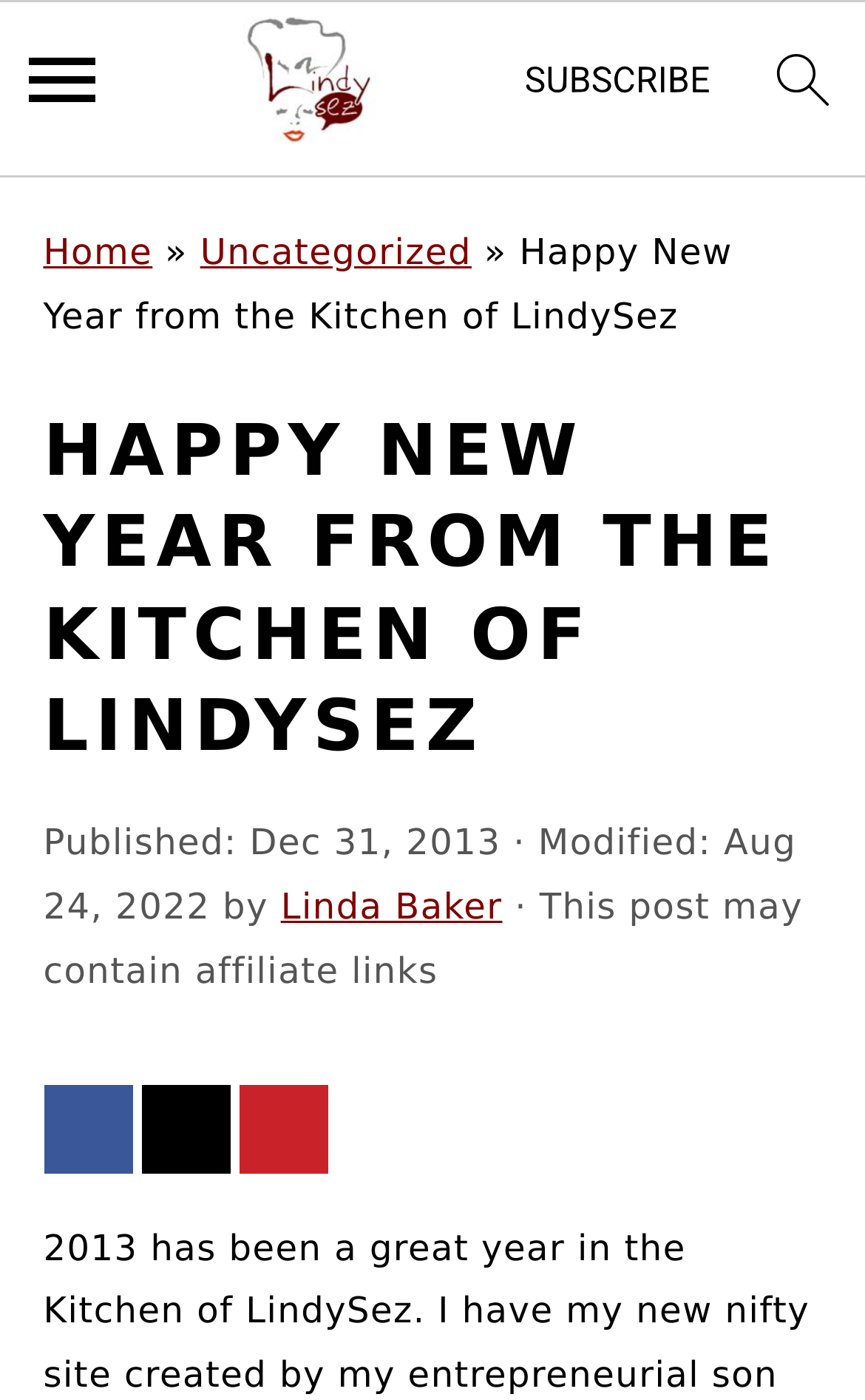Can you find the bounding box coordinates of the area I should click to execute the following instruction: "subscribe"?

[0.599, 0.033, 0.83, 0.096]